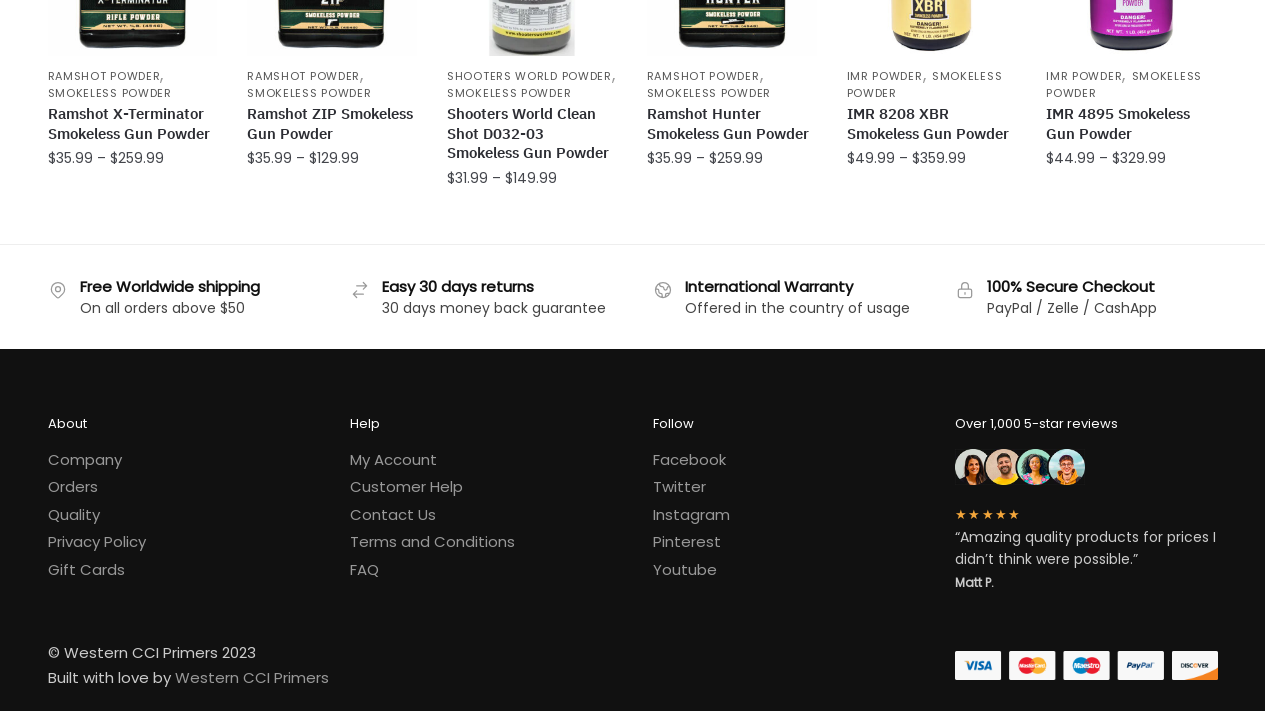Please provide a comprehensive response to the question based on the details in the image: What payment methods are accepted on this website?

I found a text that says '100% Secure Checkout' and lists 'PayPal / Zelle / CashApp' as the payment methods accepted on this website.